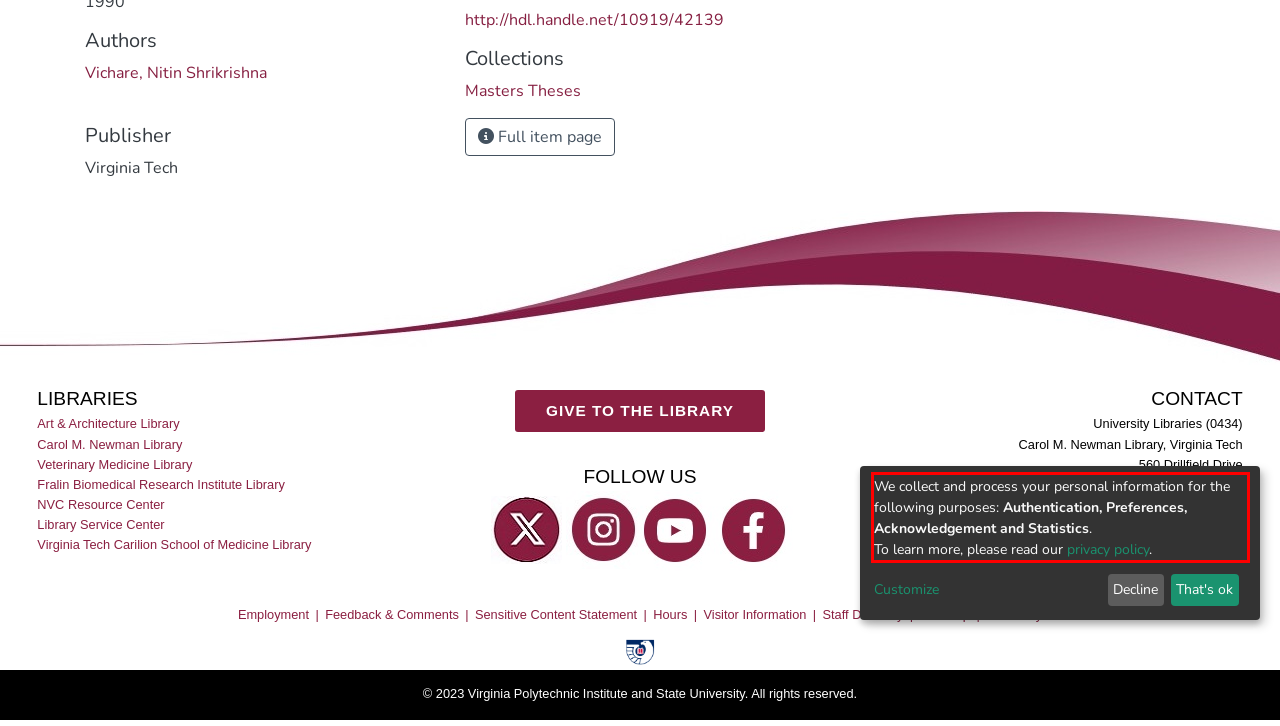Analyze the screenshot of the webpage and extract the text from the UI element that is inside the red bounding box.

We collect and process your personal information for the following purposes: Authentication, Preferences, Acknowledgement and Statistics. To learn more, please read our privacy policy.